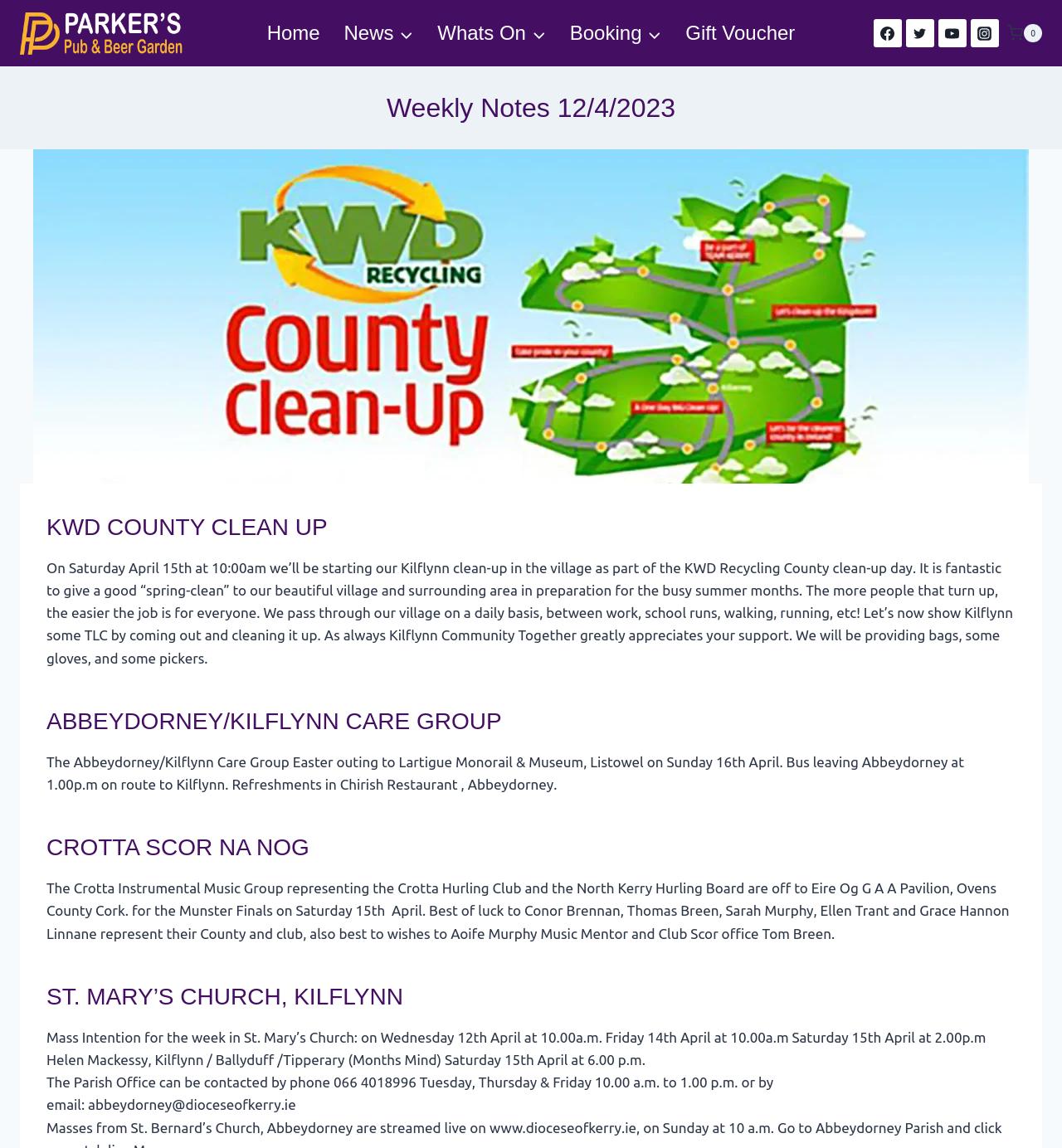Using floating point numbers between 0 and 1, provide the bounding box coordinates in the format (top-left x, top-left y, bottom-right x, bottom-right y). Locate the UI element described here: Vero V playback speed

None